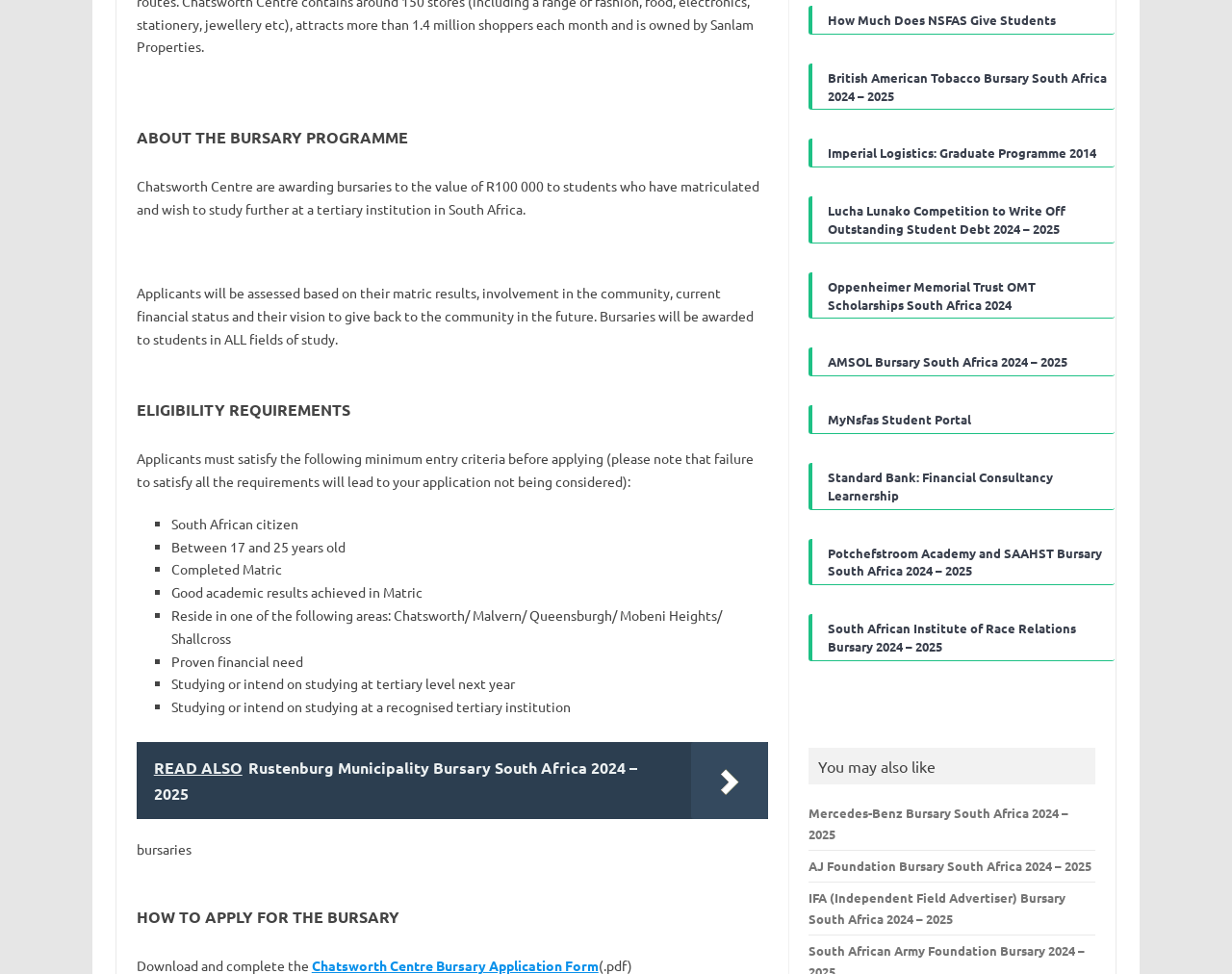Using the element description Imperial Logistics: Graduate Programme 2014, predict the bounding box coordinates for the UI element. Provide the coordinates in (top-left x, top-left y, bottom-right x, bottom-right y) format with values ranging from 0 to 1.

[0.672, 0.148, 0.905, 0.166]